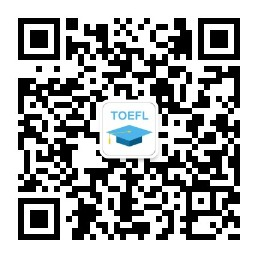Offer a detailed explanation of what is depicted in the image.

The image features a QR code that users can scan to follow or access resources related to TOEFL (Test of English as a Foreign Language). It is designed with a graduation cap icon and the word "TOEFL" prominently displayed in the center, indicating a focus on academic success and English proficiency. This QR code serves as a convenient way for students to obtain study materials, exam tips, and other essential information to aid their preparation for the TOEFL exam. The overall aesthetic emphasizes accessibility and support for learners aiming to achieve their language proficiency goals.